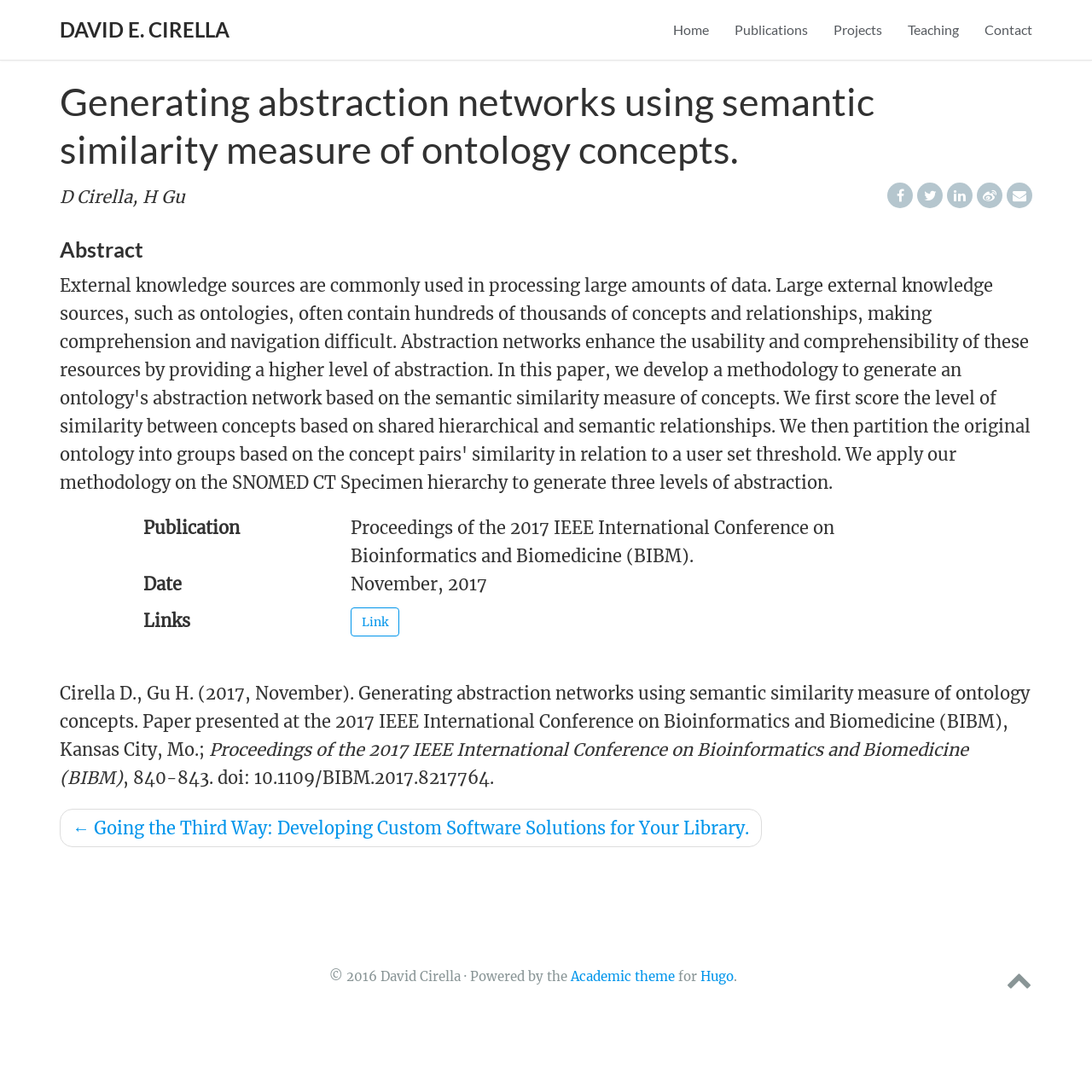Determine the bounding box coordinates of the clickable region to execute the instruction: "Read the 'Abstract' section". The coordinates should be four float numbers between 0 and 1, denoted as [left, top, right, bottom].

[0.055, 0.216, 0.945, 0.24]